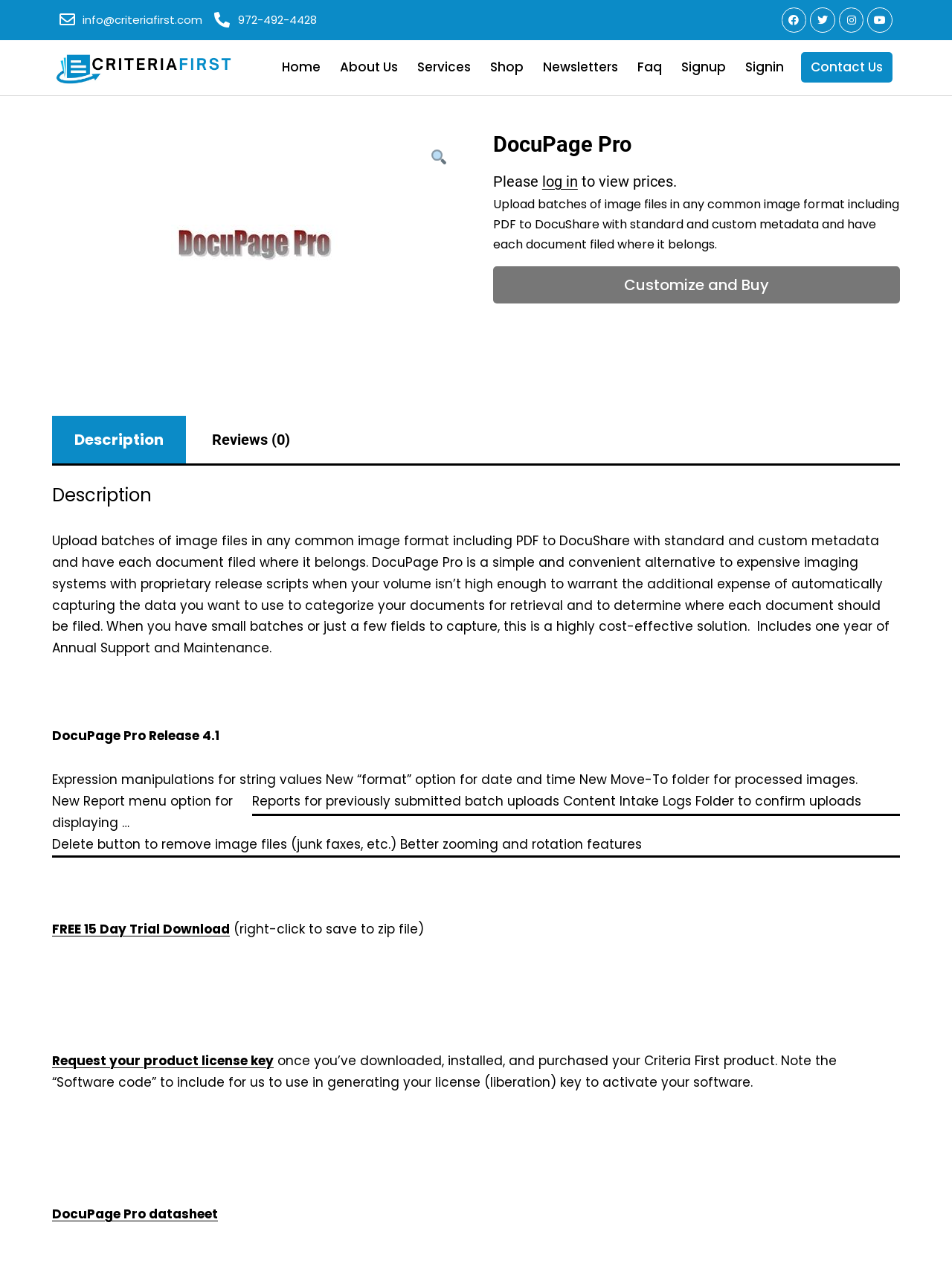Identify the bounding box coordinates for the element you need to click to achieve the following task: "Click the 'FREE 15 Day Trial Download' link". Provide the bounding box coordinates as four float numbers between 0 and 1, in the form [left, top, right, bottom].

[0.055, 0.727, 0.241, 0.741]